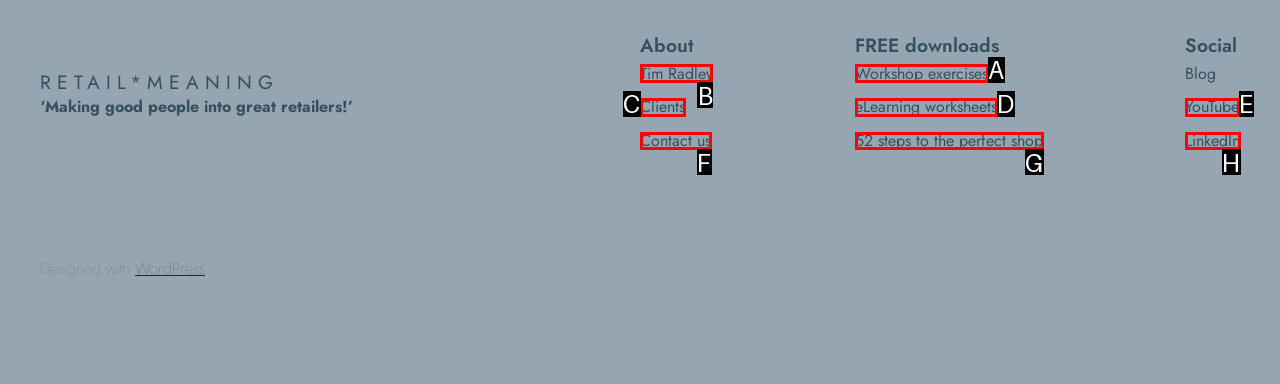Point out the HTML element I should click to achieve the following: Visit 'Tim Radley' Reply with the letter of the selected element.

B